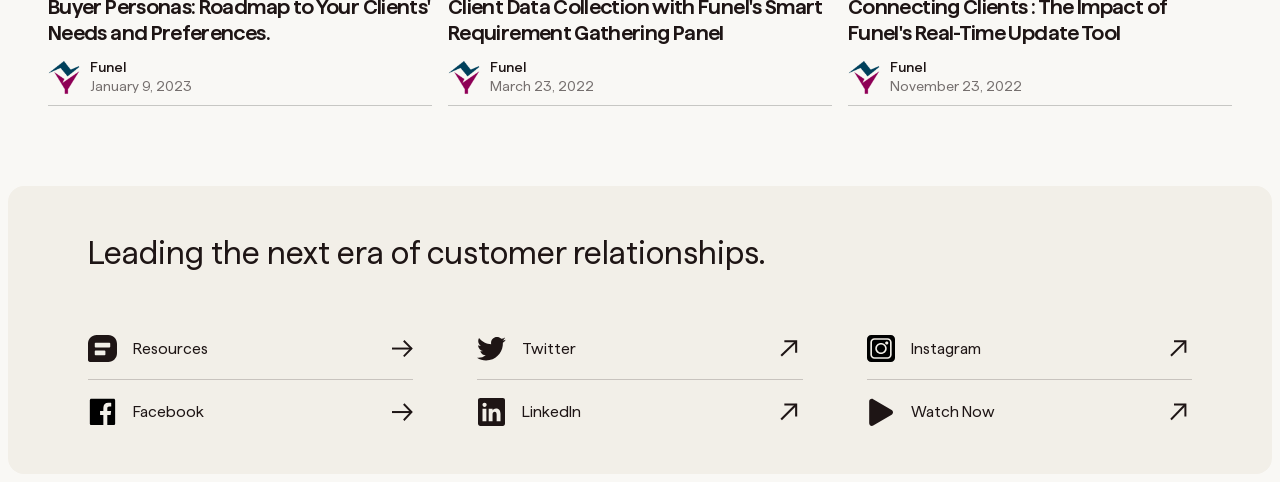What type of resources are likely to be found in the 'Resources' section?
Refer to the image and give a detailed answer to the question.

Based on the context of the webpage and the presence of the 'Resources' link, it is likely that the resources section will contain information, tools, or guides related to customer relationships, such as whitepapers, webinars, or tutorials.